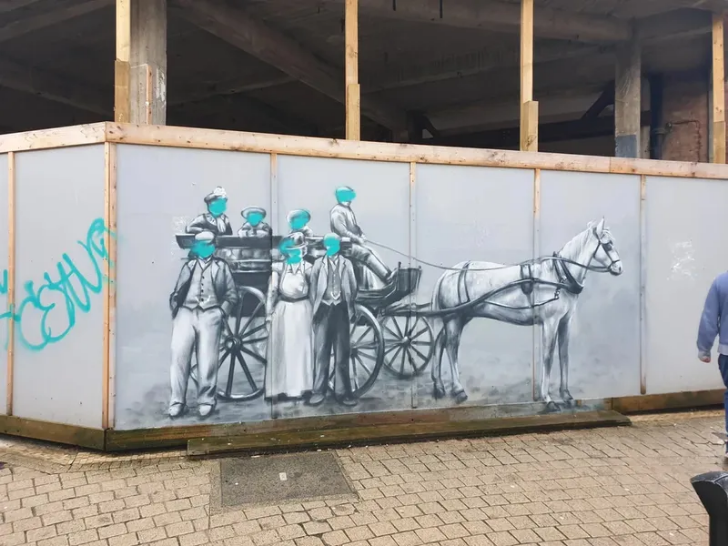Please provide a detailed answer to the question below based on the screenshot: 
What is the purpose of the text accompanying the imagery?

The caption states that the text critiques disrespect towards artists, delivering a message of resilience and encouragement in the face of adversity, which suggests that the purpose of the text is to inspire and motivate artists.